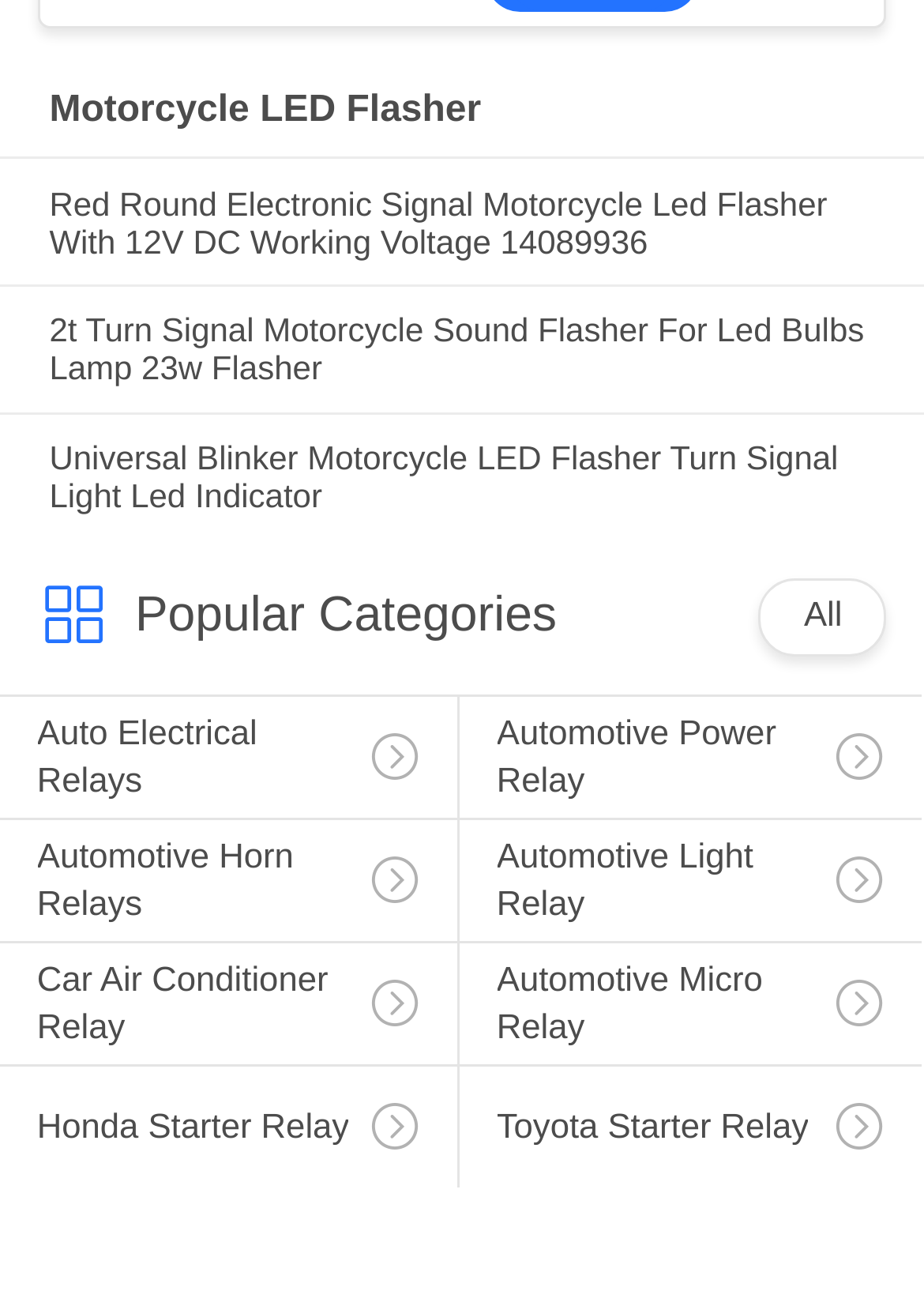Specify the bounding box coordinates of the area to click in order to execute this command: 'Click on Motorcycle LED Flasher'. The coordinates should consist of four float numbers ranging from 0 to 1, and should be formatted as [left, top, right, bottom].

[0.053, 0.069, 0.947, 0.101]